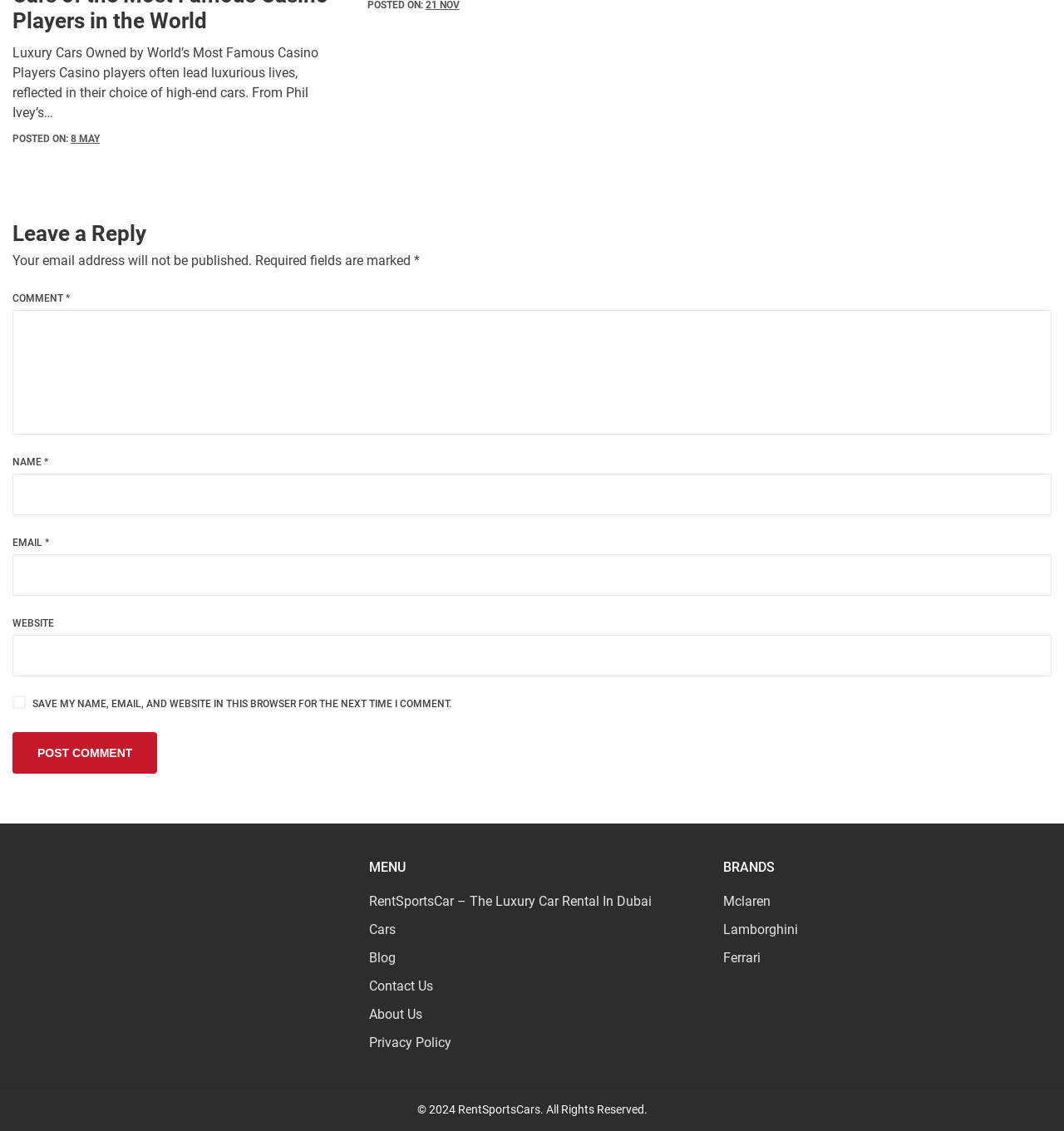What is the topic of the article?
Examine the screenshot and reply with a single word or phrase.

Luxury Cars